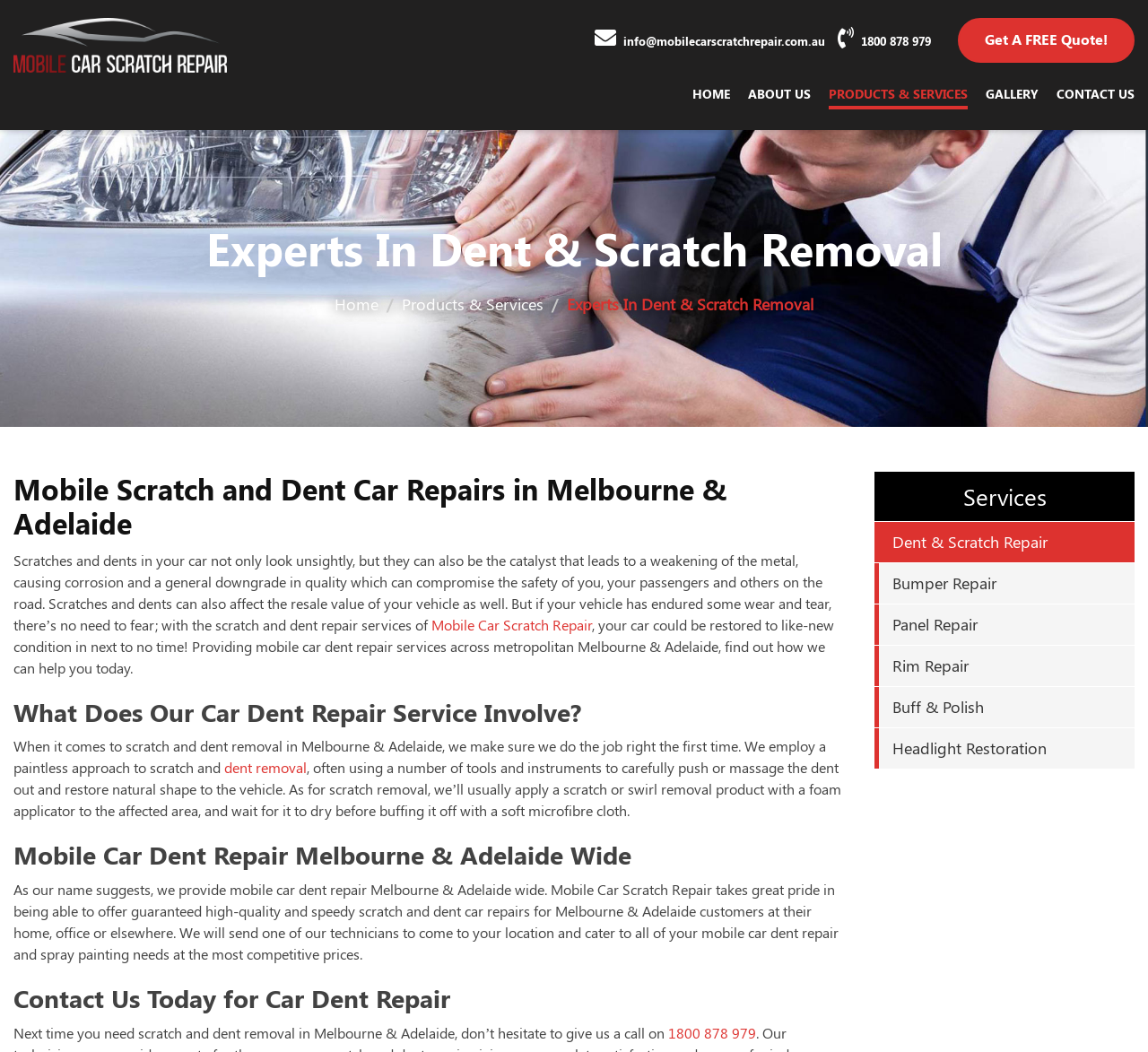Please determine the bounding box coordinates of the clickable area required to carry out the following instruction: "View products and services". The coordinates must be four float numbers between 0 and 1, represented as [left, top, right, bottom].

[0.35, 0.279, 0.473, 0.299]